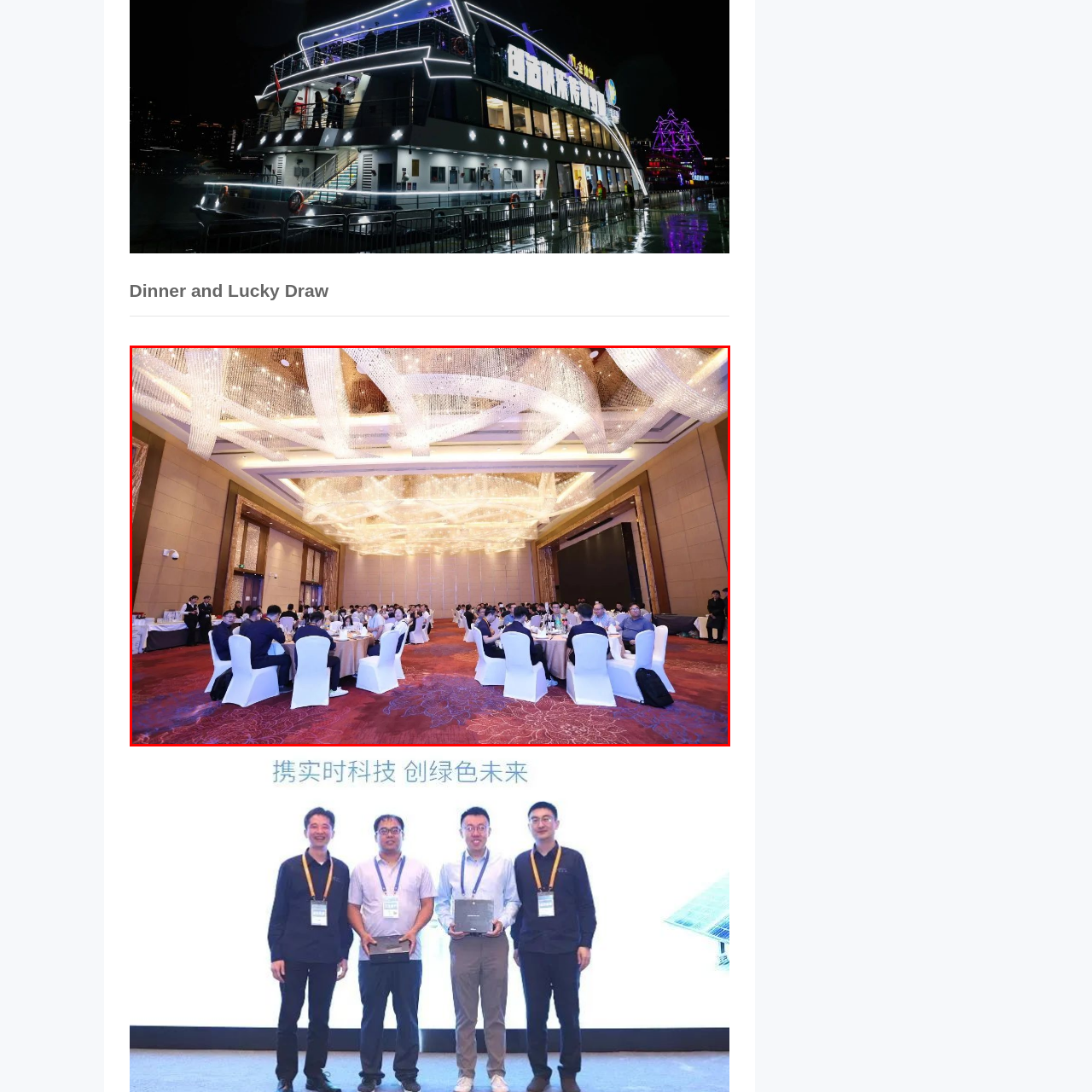What is the color of the tablecloths?
Check the image enclosed by the red bounding box and reply to the question using a single word or phrase.

White